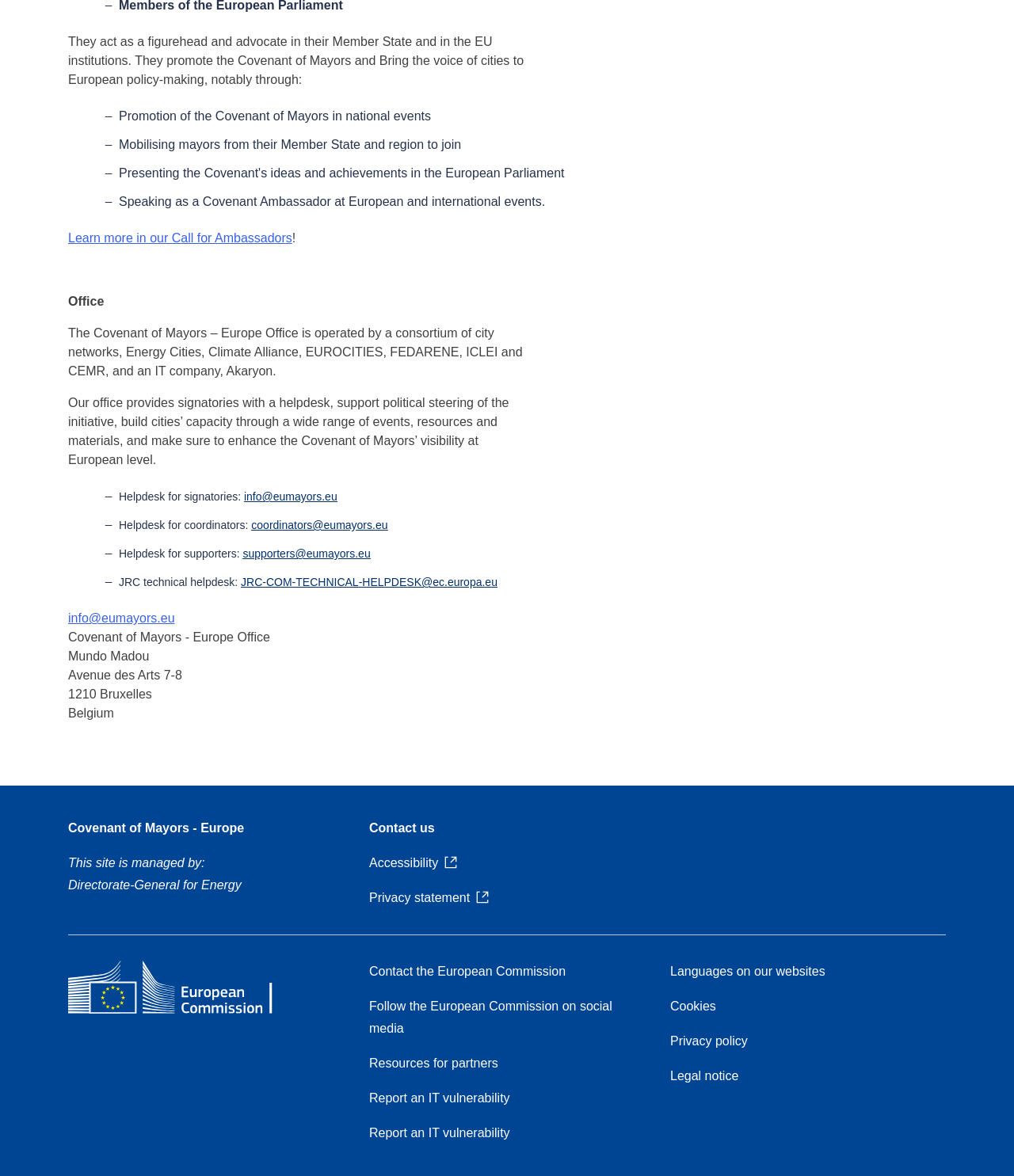What is the role of Covenant Ambassadors?
Please provide a single word or phrase based on the screenshot.

Promote the Covenant of Mayors